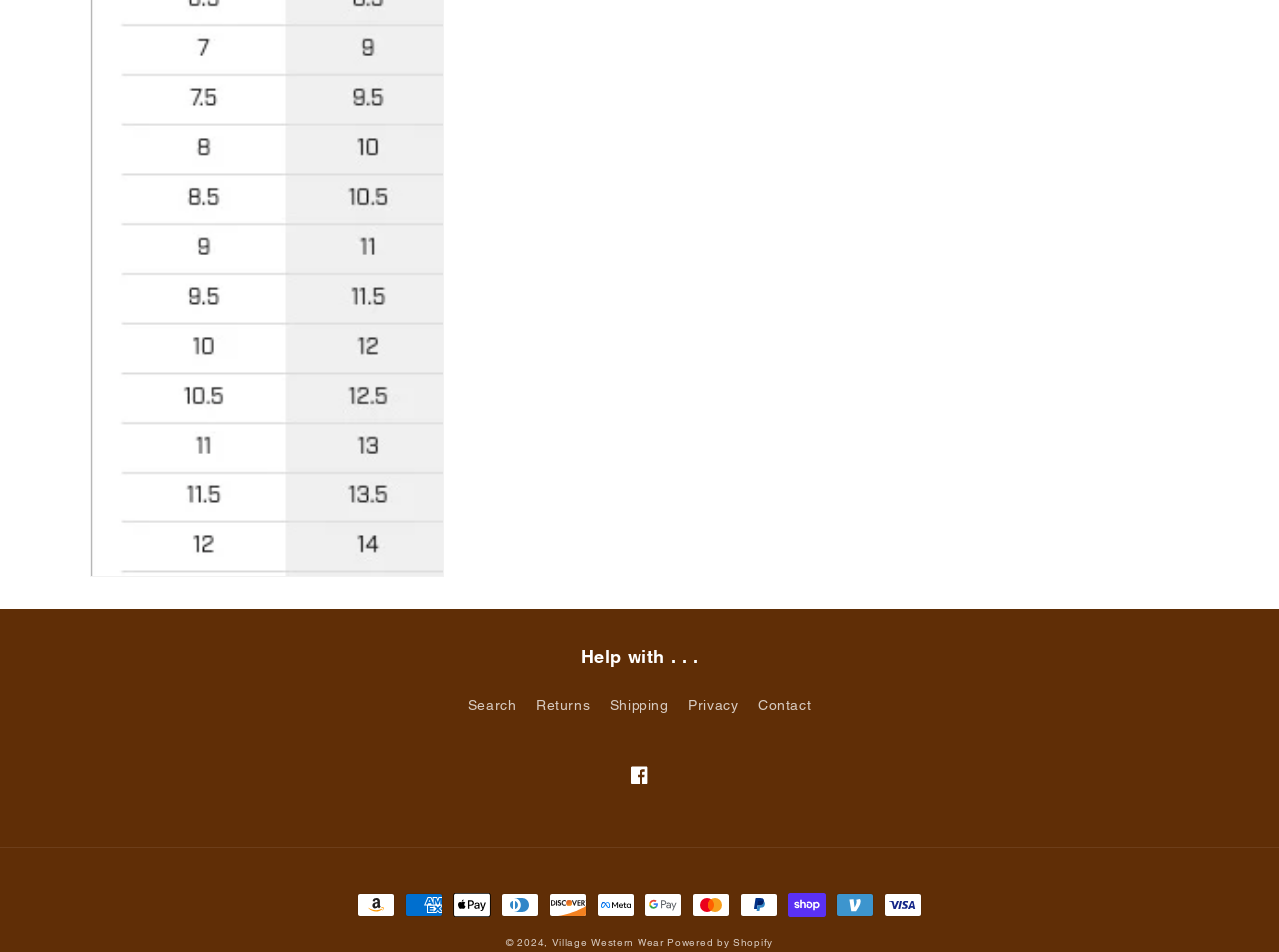Using the information in the image, could you please answer the following question in detail:
What are the payment methods accepted?

Based on the images at the bottom of the webpage, I can see multiple payment methods accepted, including Amazon, American Express, Apple Pay, Diners Club, Discover, Meta Pay, Google Pay, Mastercard, PayPal, Shop Pay, Venmo, and Visa.